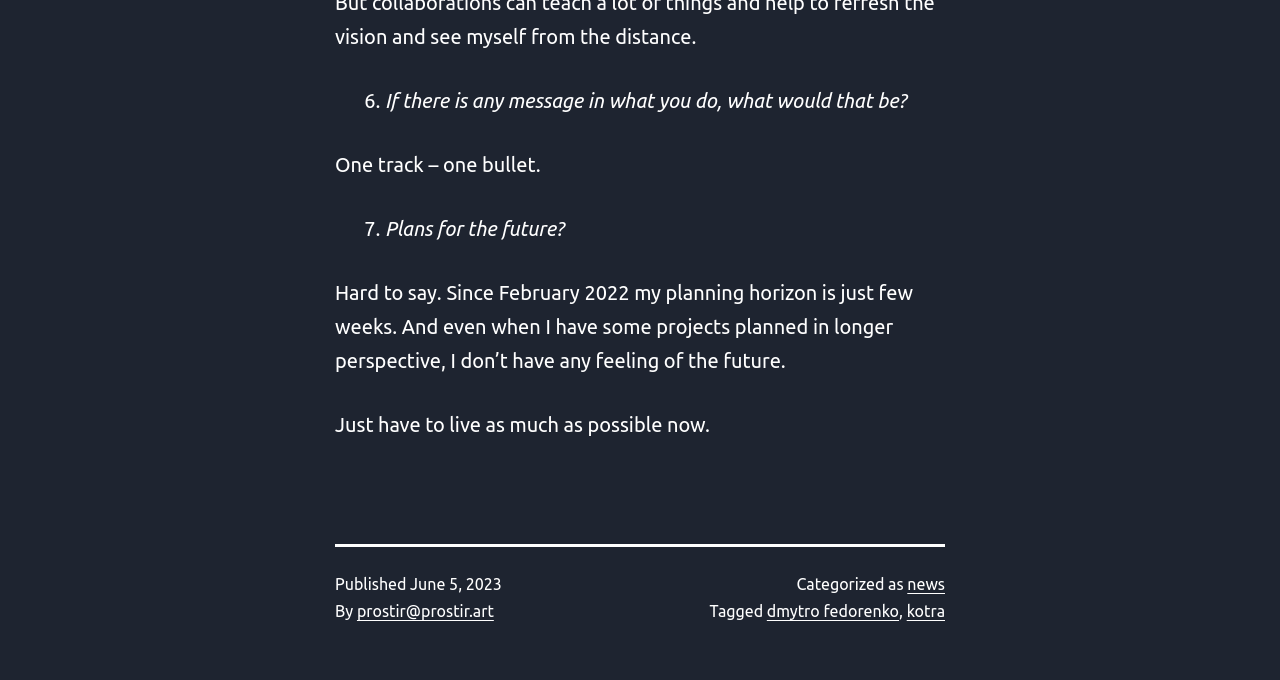Give a one-word or phrase response to the following question: What is the category of the post?

News